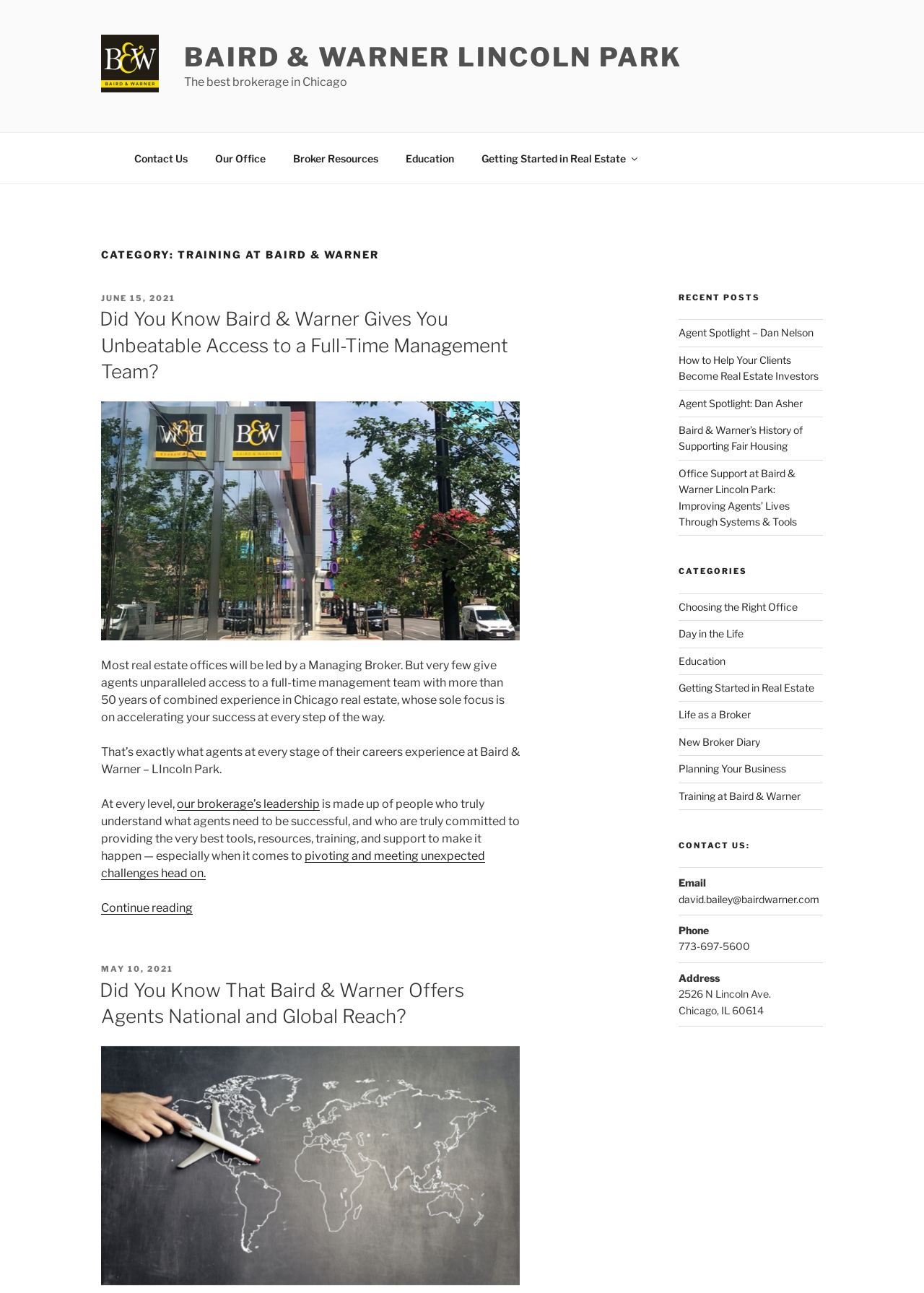Please answer the following question using a single word or phrase: 
How many articles are in the blog sidebar?

5